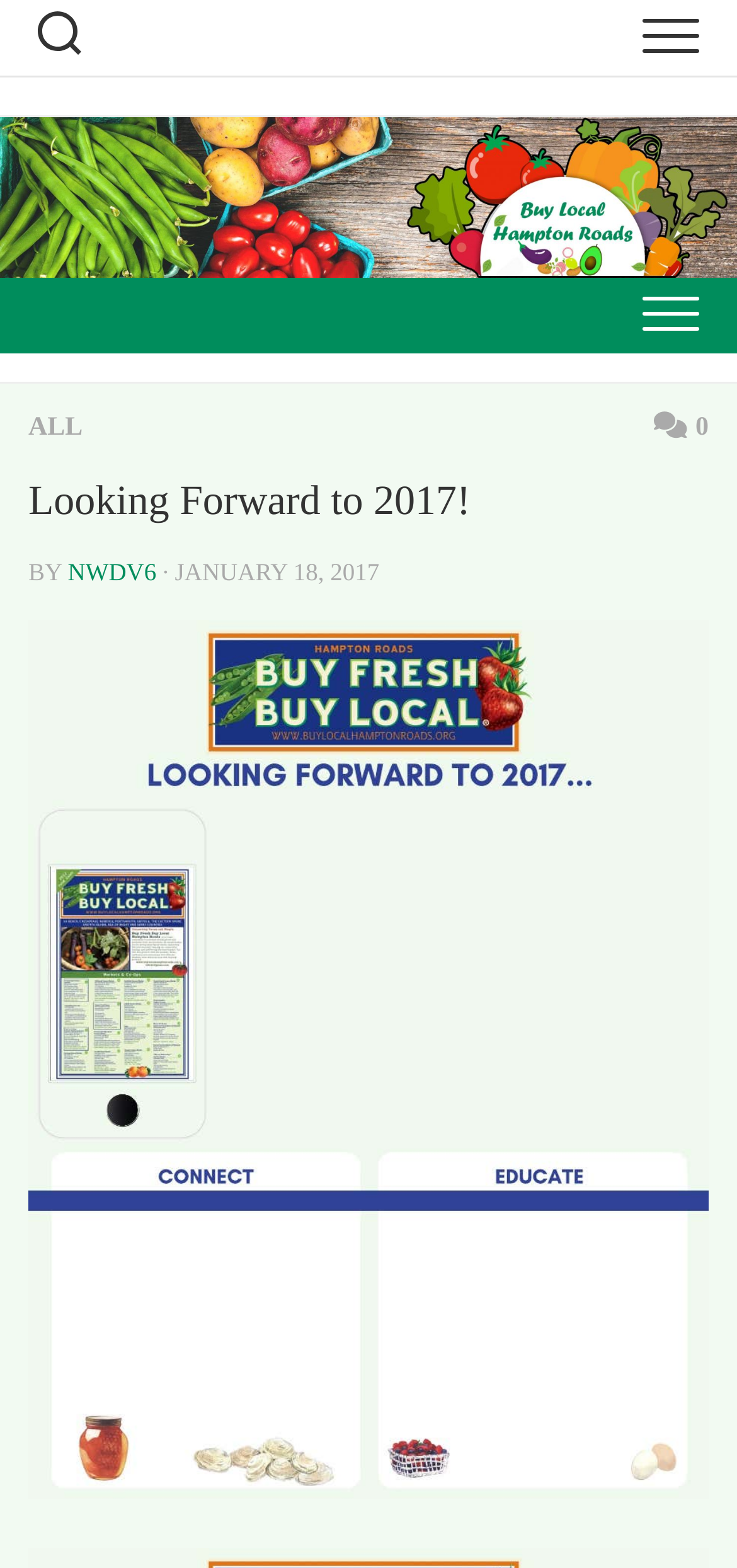Give a one-word or short phrase answer to the question: 
How many images are there on the webpage?

2